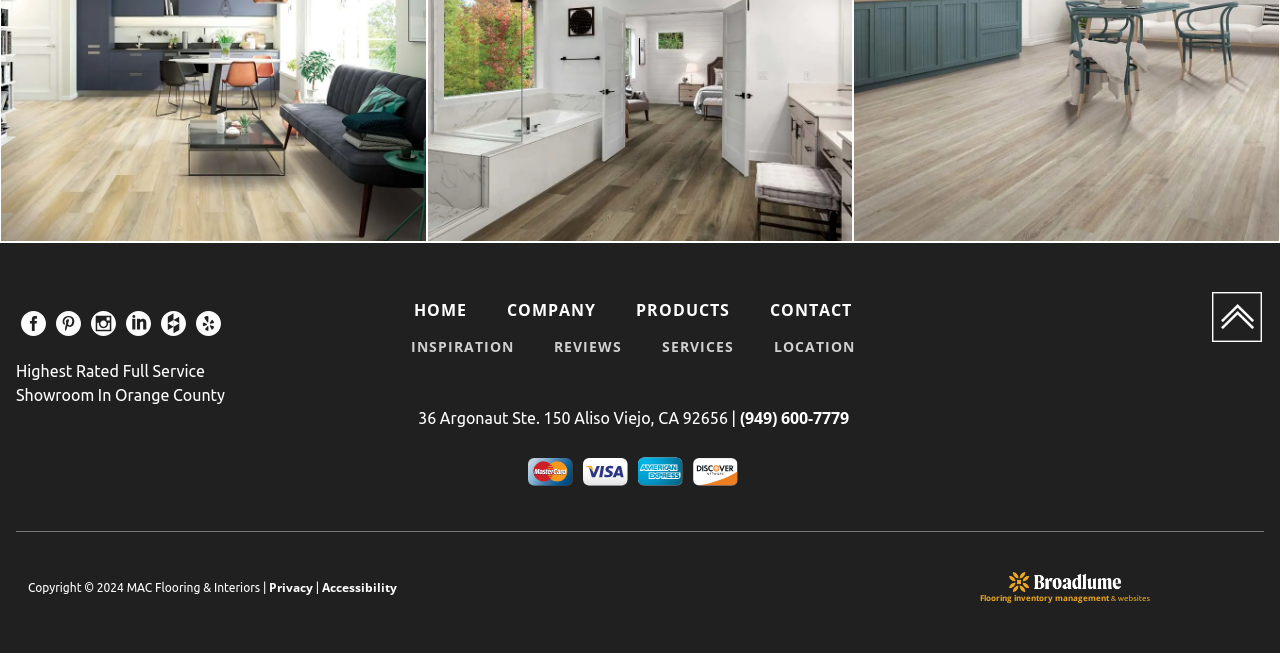What payment methods are accepted?
Please look at the screenshot and answer in one word or a short phrase.

MasterCard, Visa, American Express, Discover Card